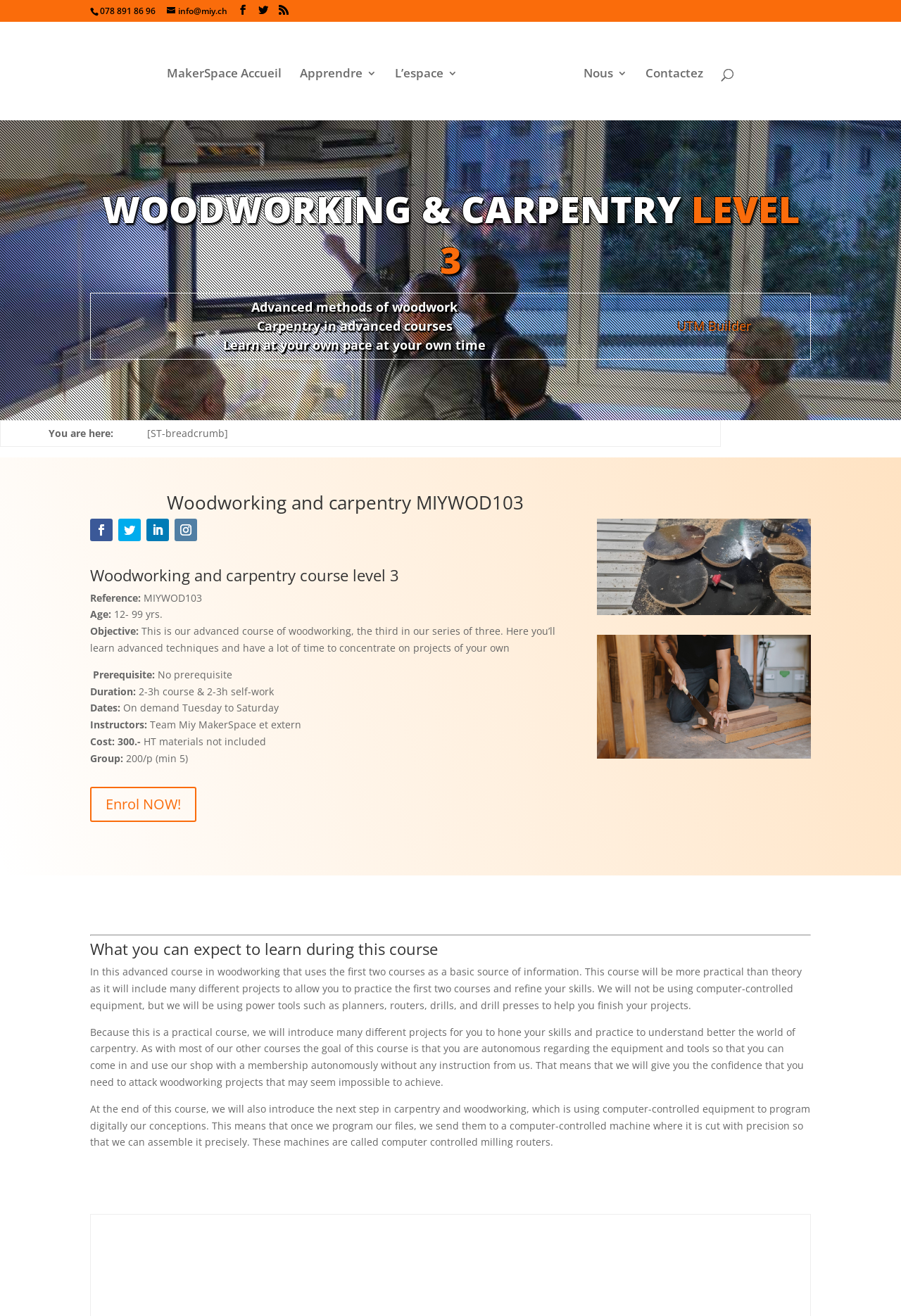Determine the bounding box coordinates for the area that should be clicked to carry out the following instruction: "Visit the 'MakerSpace Accueil' page".

[0.185, 0.052, 0.313, 0.092]